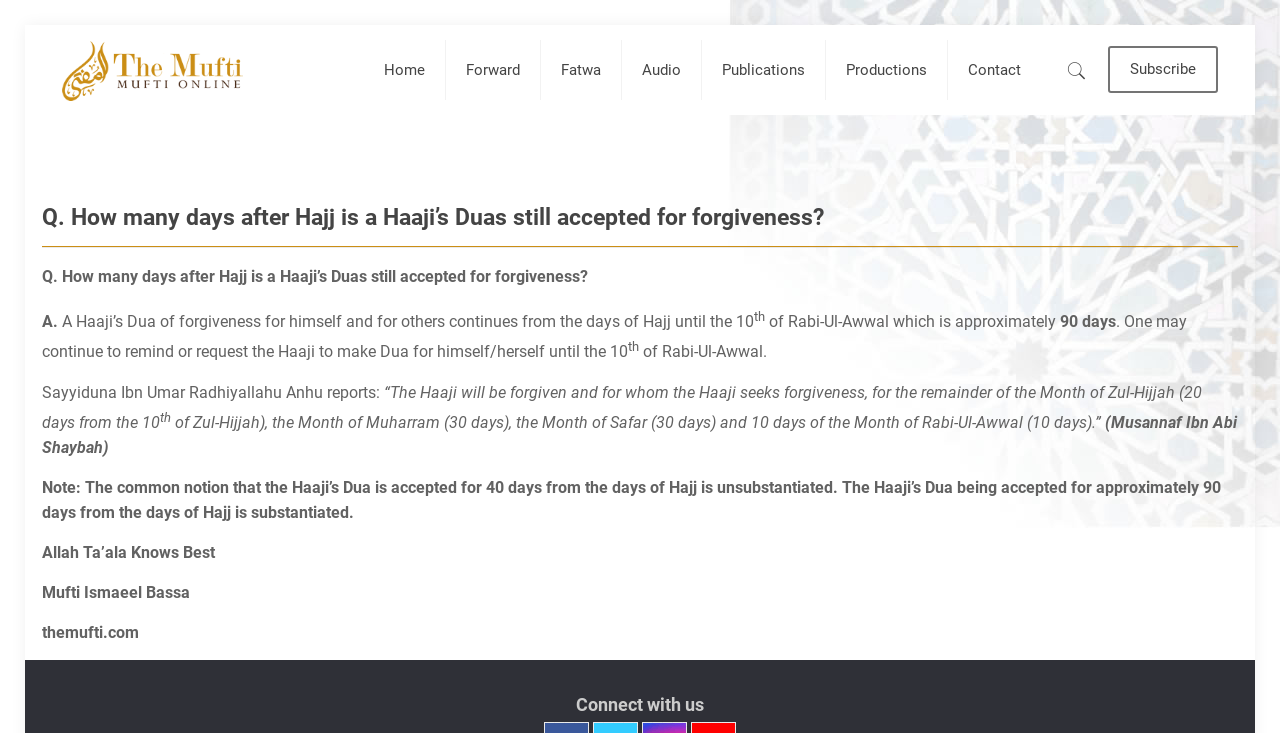Highlight the bounding box coordinates of the element that should be clicked to carry out the following instruction: "Go to the Audio section". The coordinates must be given as four float numbers ranging from 0 to 1, i.e., [left, top, right, bottom].

[0.486, 0.034, 0.548, 0.157]